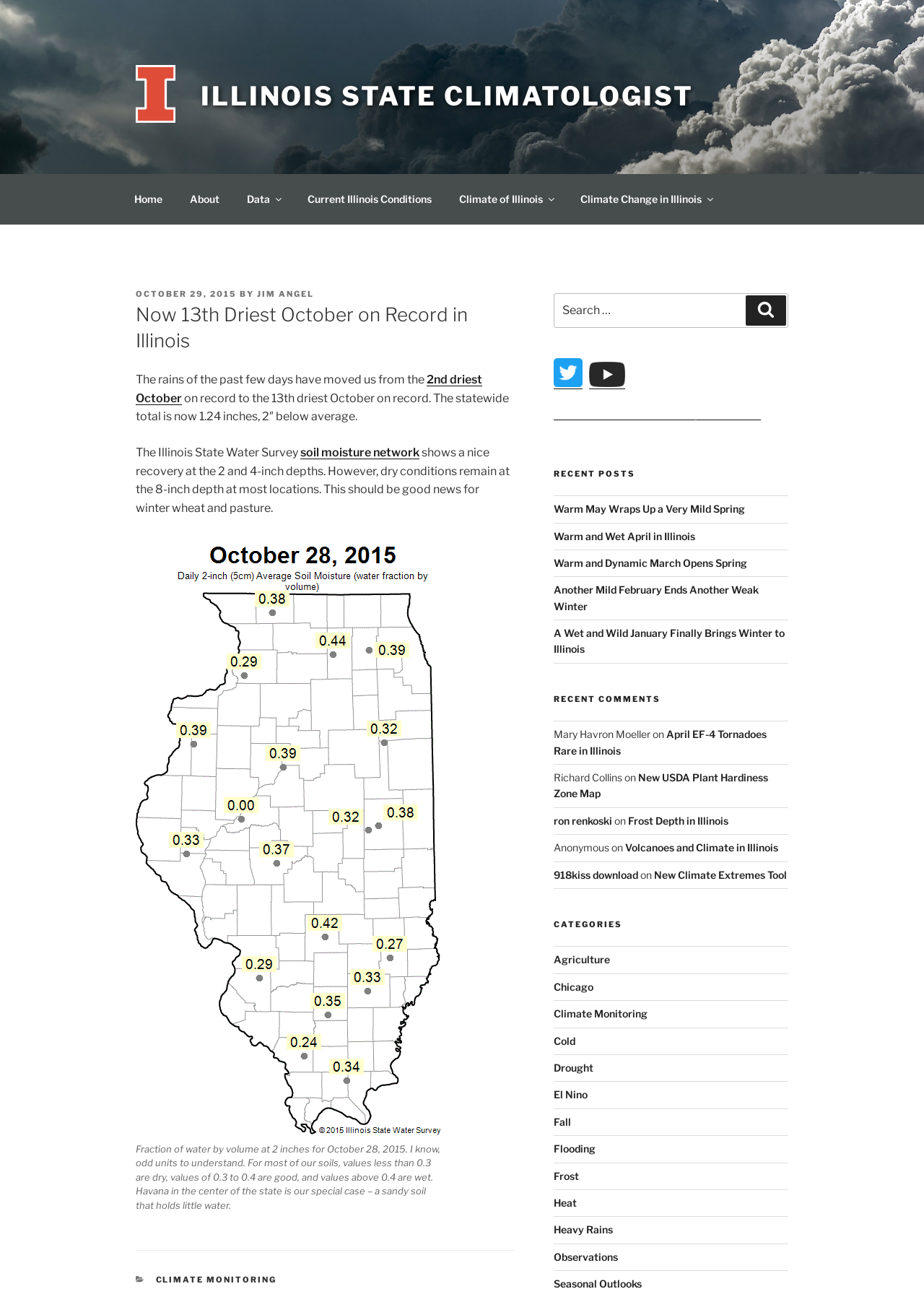What is the category of the post 'Warm May Wraps Up a Very Mild Spring'?
Using the information presented in the image, please offer a detailed response to the question.

The post 'Warm May Wraps Up a Very Mild Spring' is listed under the 'Recent Posts' section, and based on the categories listed on the webpage, it is likely that this post falls under the category of 'Climate Monitoring'.